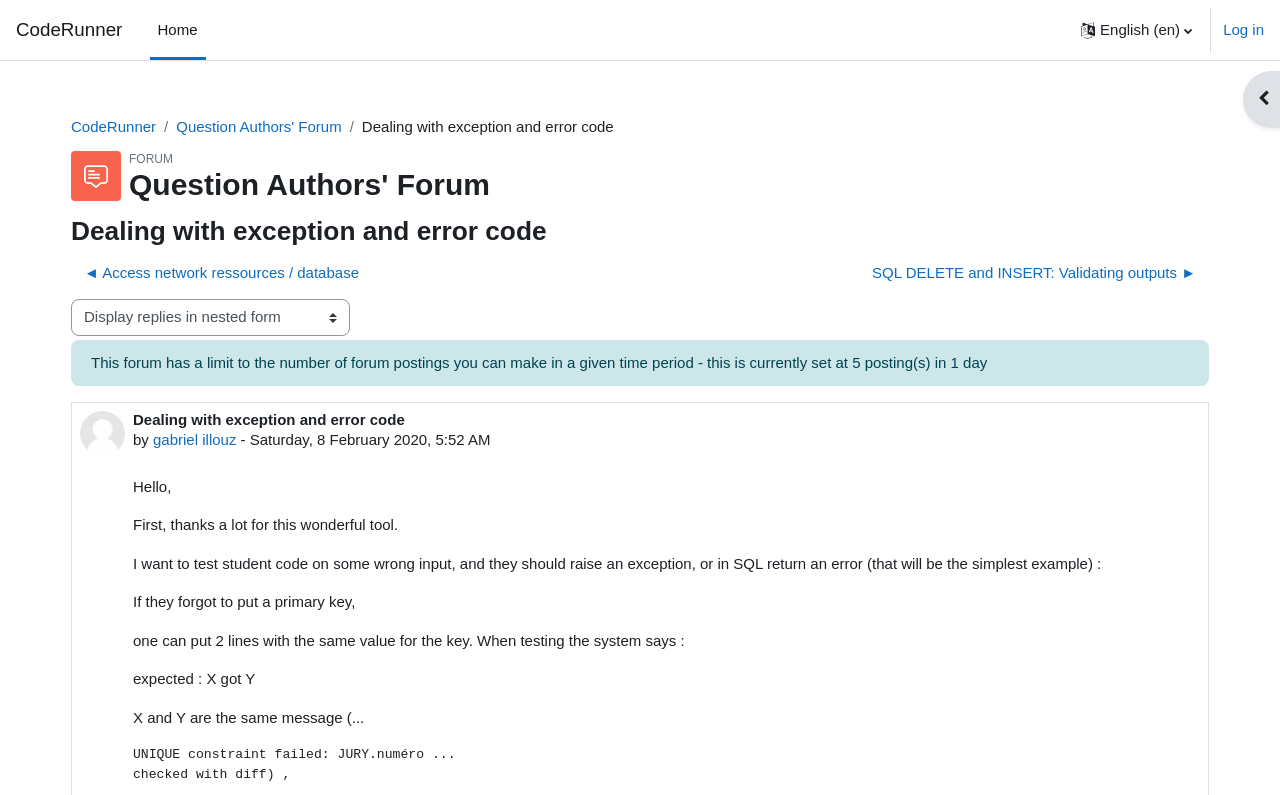What is the date of the current discussion?
Please look at the screenshot and answer in one word or a short phrase.

Saturday, 8 February 2020